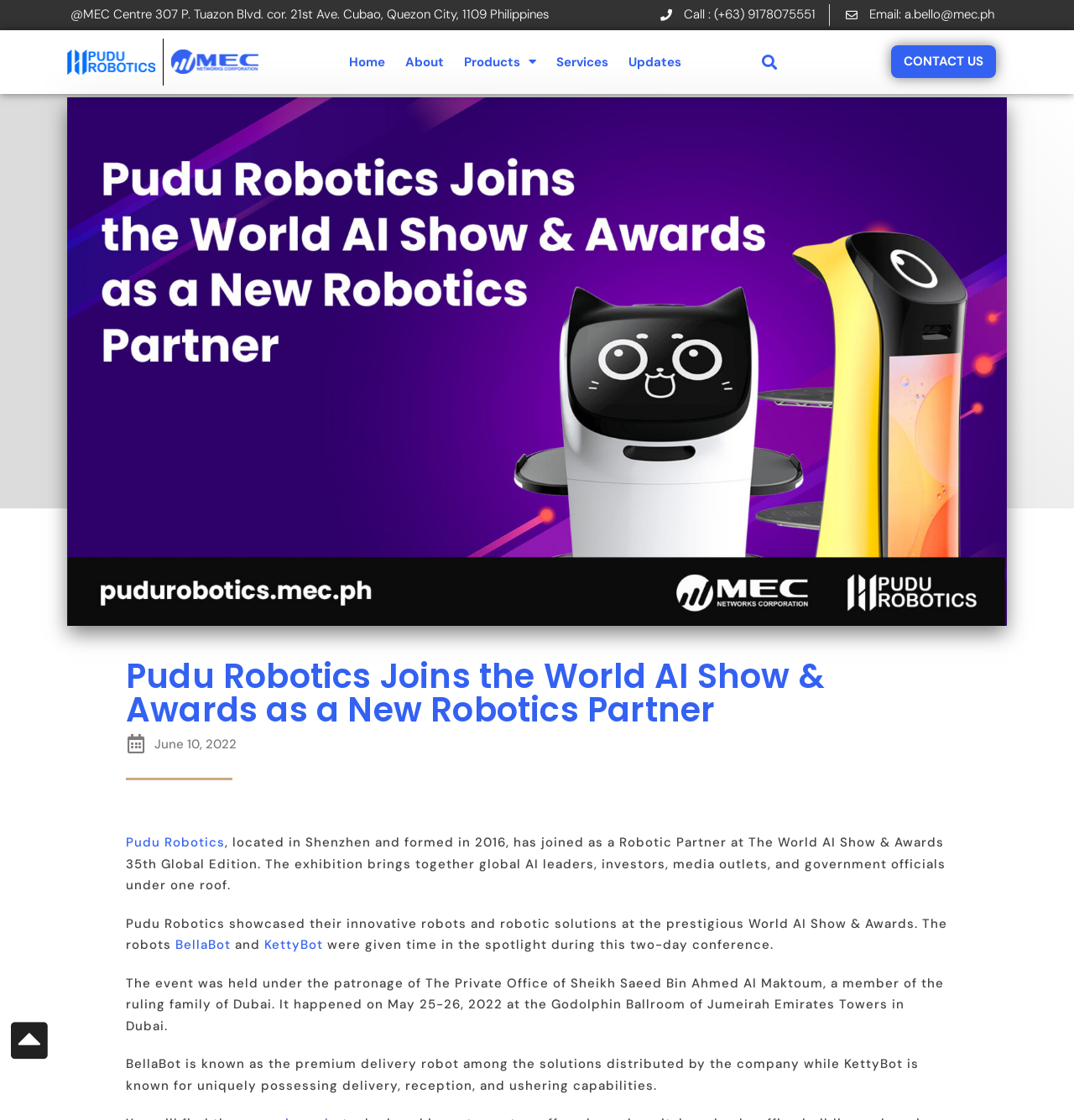Provide the bounding box coordinates of the HTML element this sentence describes: "Call : (+63) 9178075551". The bounding box coordinates consist of four float numbers between 0 and 1, i.e., [left, top, right, bottom].

[0.612, 0.004, 0.759, 0.023]